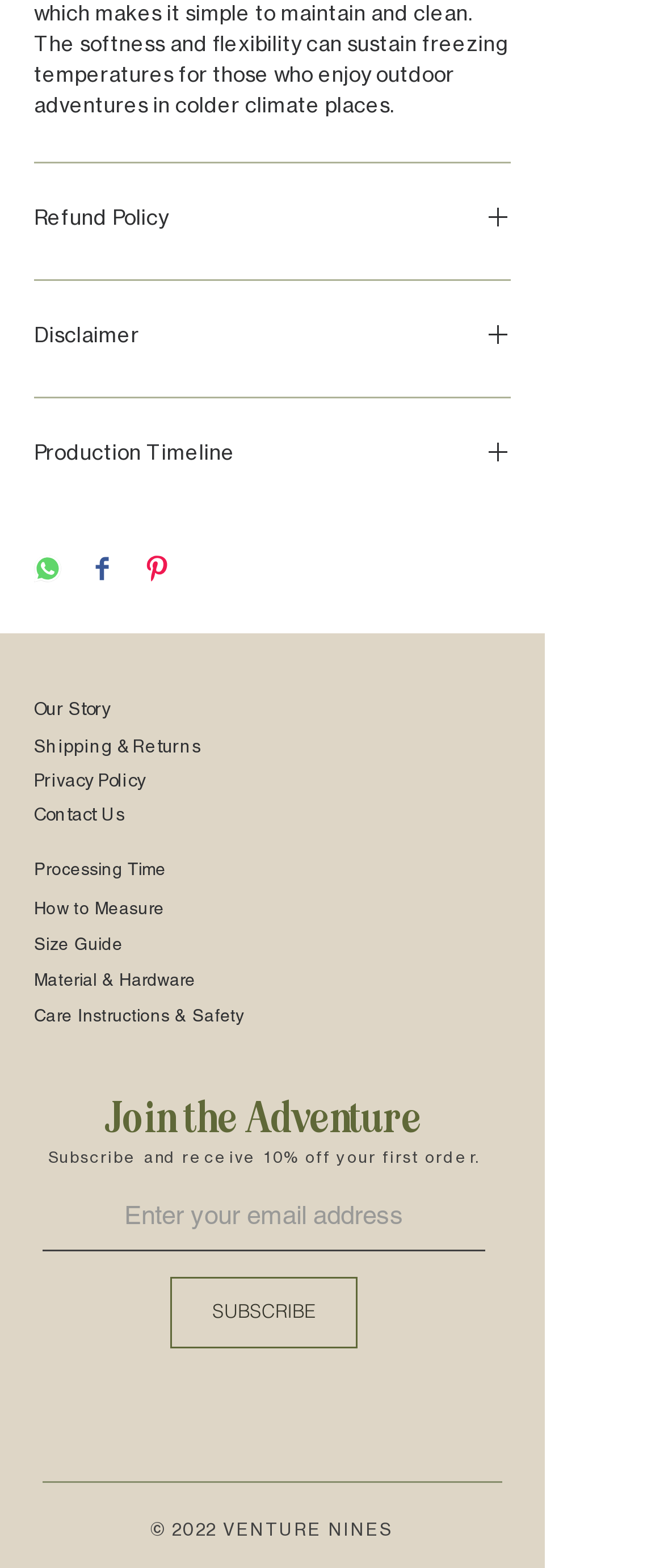Please answer the following question using a single word or phrase: 
What is the year of copyright mentioned at the bottom of the page?

2022